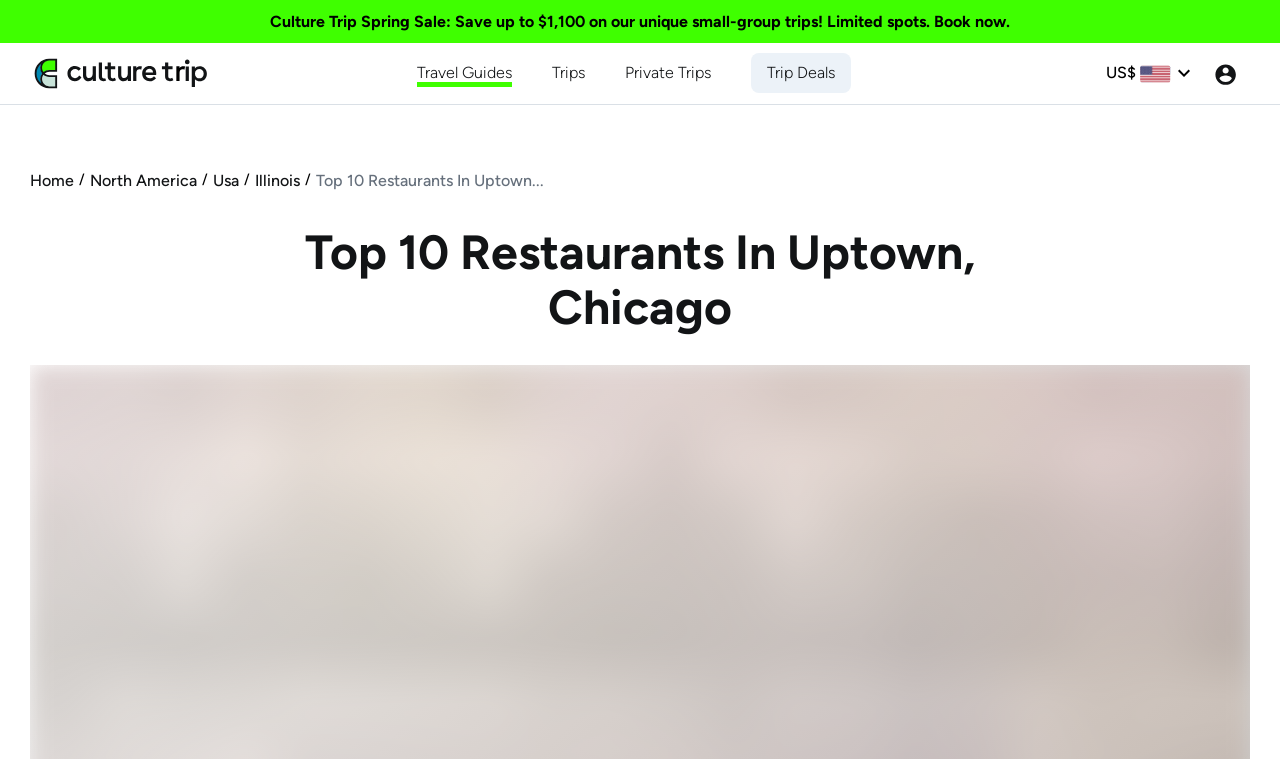Reply to the question with a single word or phrase:
How many links are there in the top navigation bar?

5